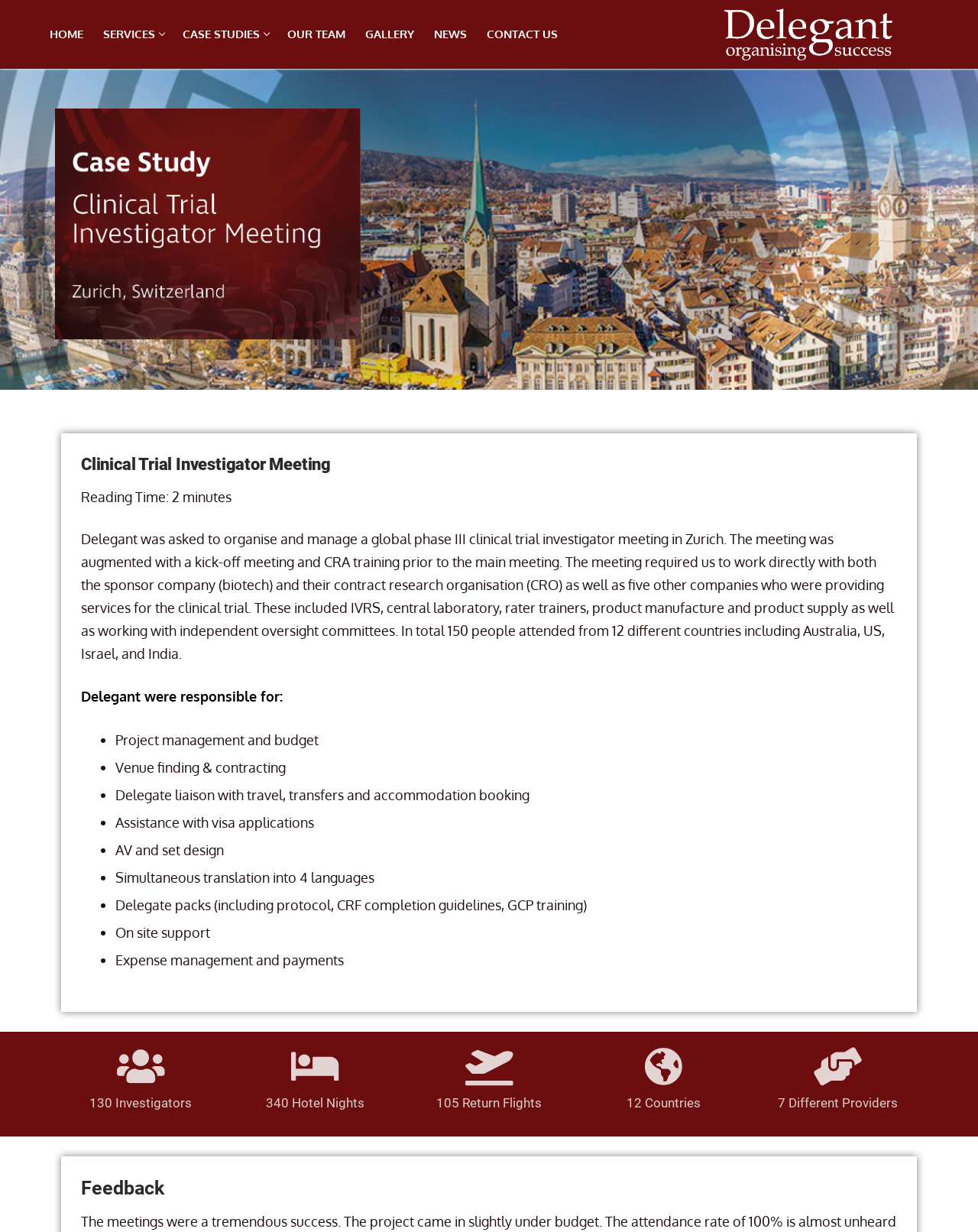Determine the bounding box coordinates of the element that should be clicked to execute the following command: "Go to Delegant homepage".

[0.74, 0.007, 0.912, 0.049]